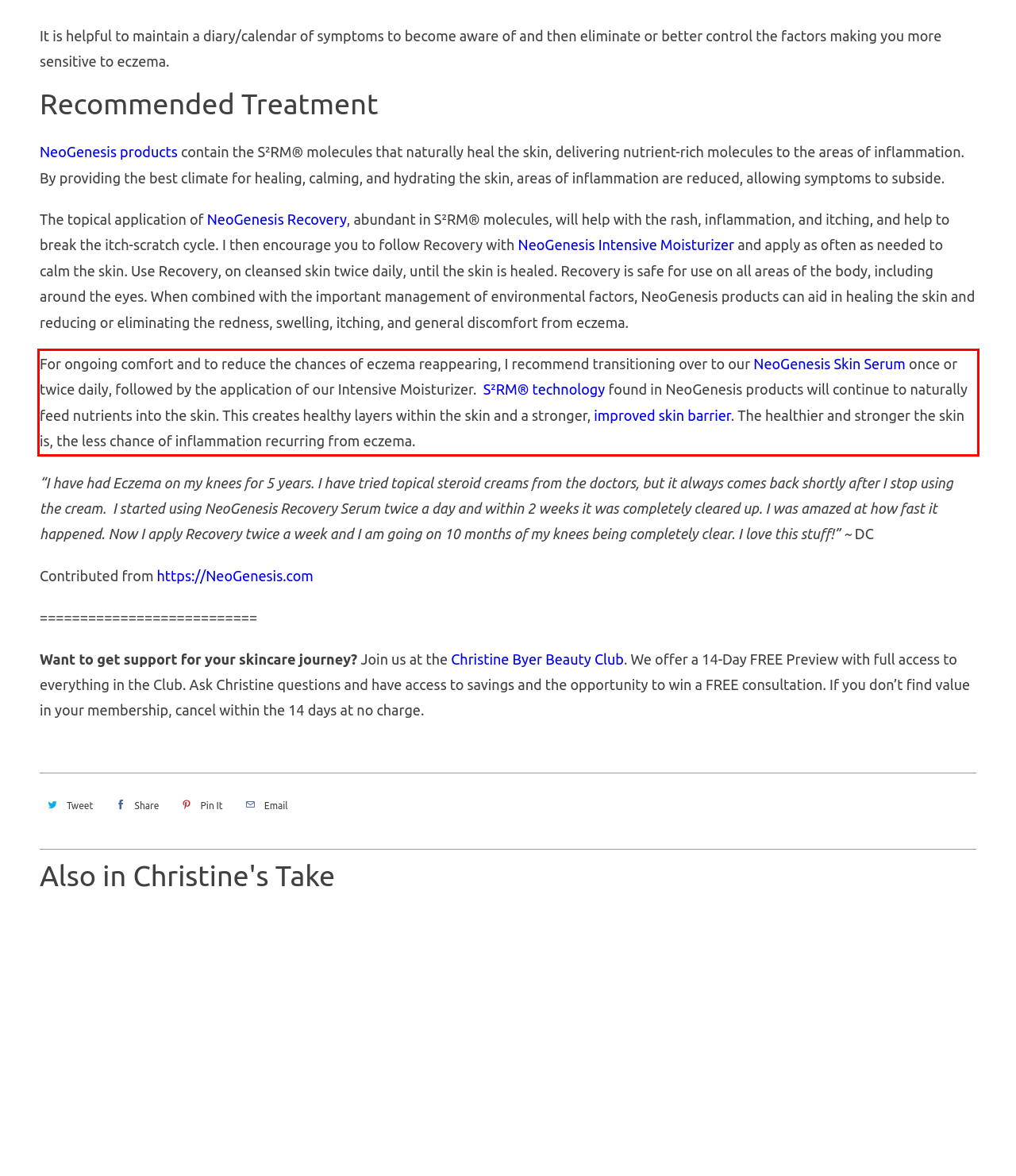You are provided with a screenshot of a webpage containing a red bounding box. Please extract the text enclosed by this red bounding box.

For ongoing comfort and to reduce the chances of eczema reappearing, I recommend transitioning over to our NeoGenesis Skin Serum once or twice daily, followed by the application of our Intensive Moisturizer. S²RM® technology found in NeoGenesis products will continue to naturally feed nutrients into the skin. This creates healthy layers within the skin and a stronger, improved skin barrier. The healthier and stronger the skin is, the less chance of inflammation recurring from eczema.